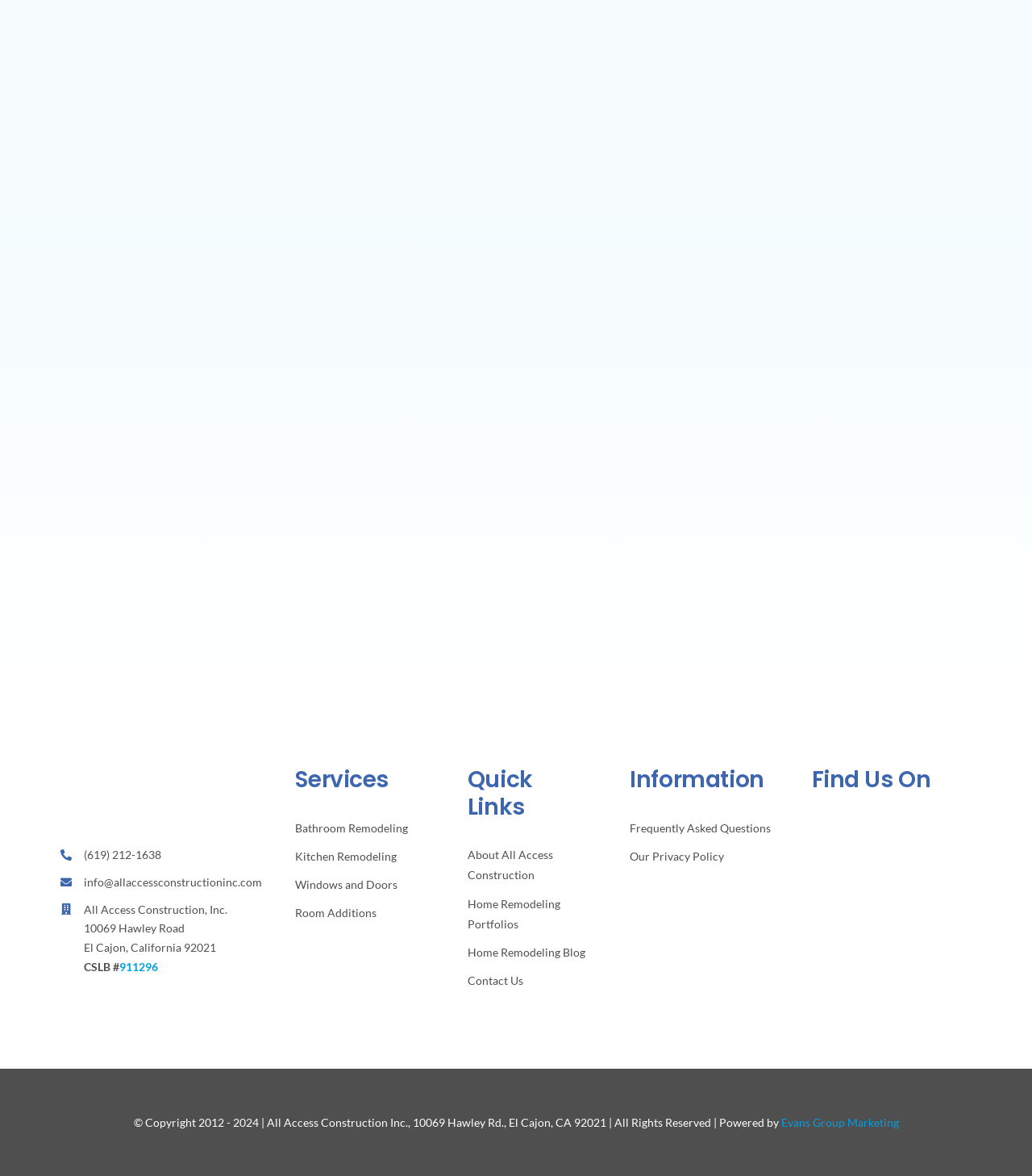What services are offered?
Please provide a single word or phrase as your answer based on the image.

Bathroom Remodeling, Kitchen Remodeling, etc.